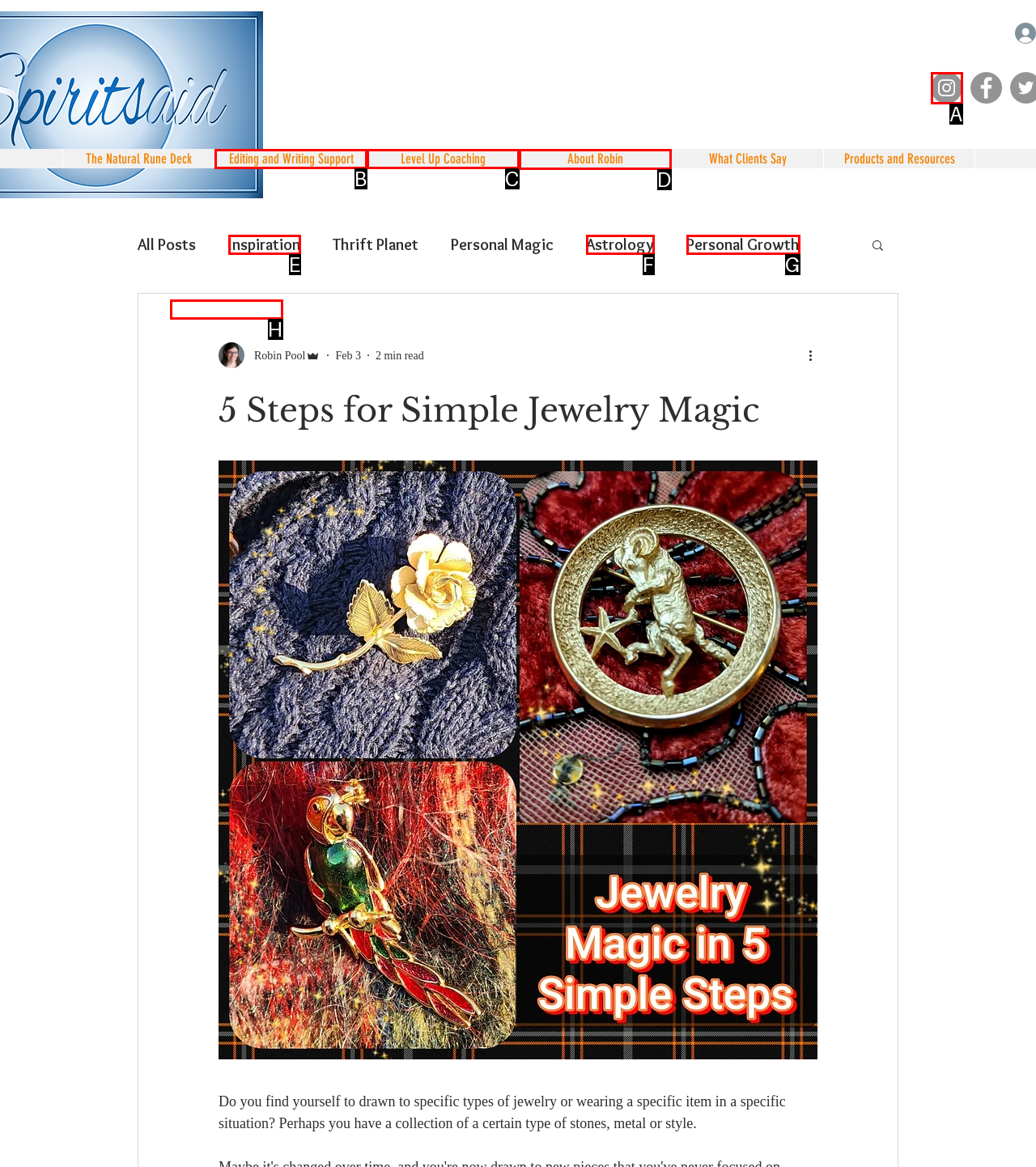Identify the letter of the UI element you need to select to accomplish the task: View About Robin page.
Respond with the option's letter from the given choices directly.

D